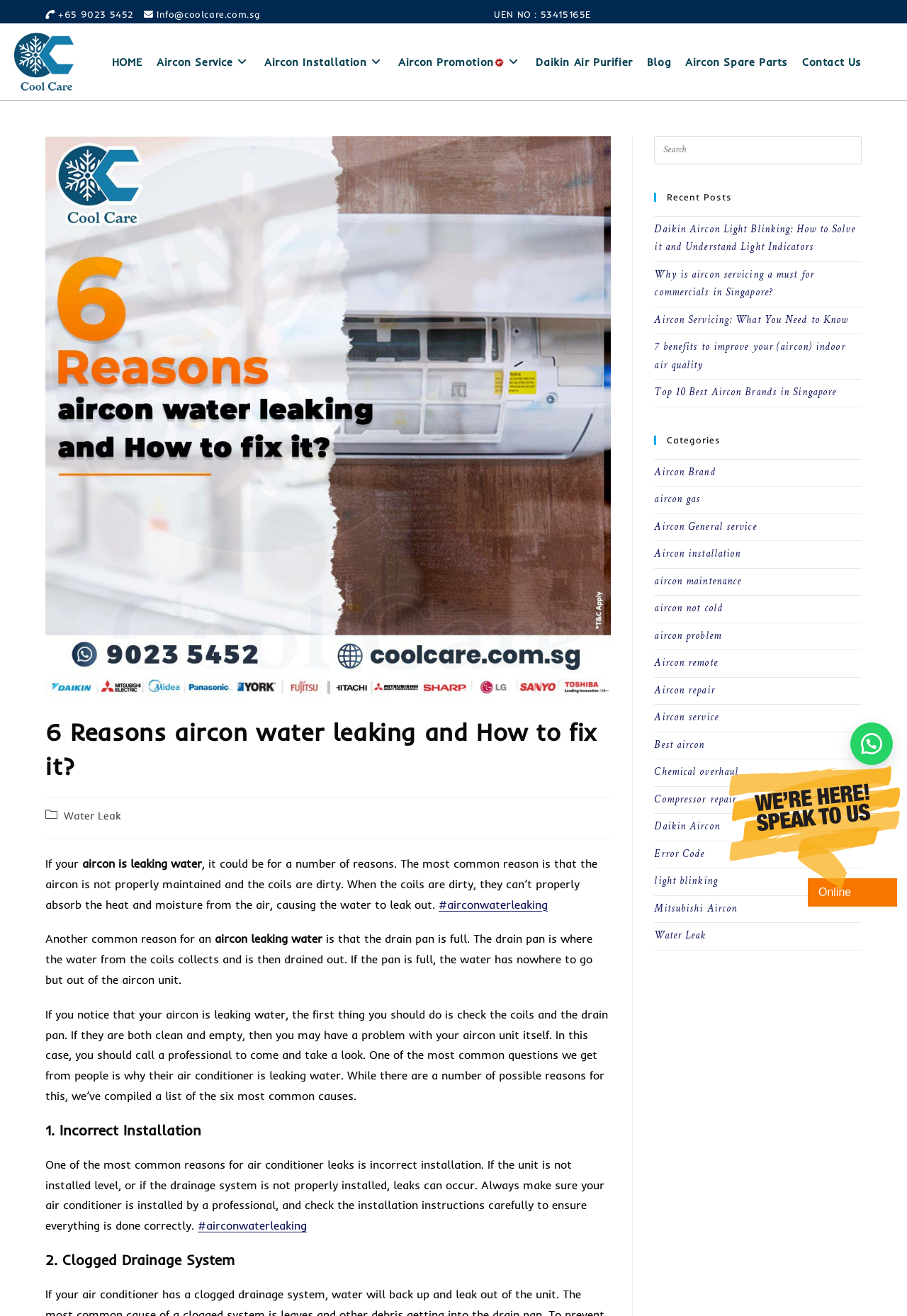What is the purpose of the drain pan in an aircon unit?
We need a detailed and exhaustive answer to the question. Please elaborate.

According to the webpage, the drain pan is where the water from the coils collects and is then drained out. If the pan is full, the water has nowhere to go but out of the aircon unit, causing a leak.